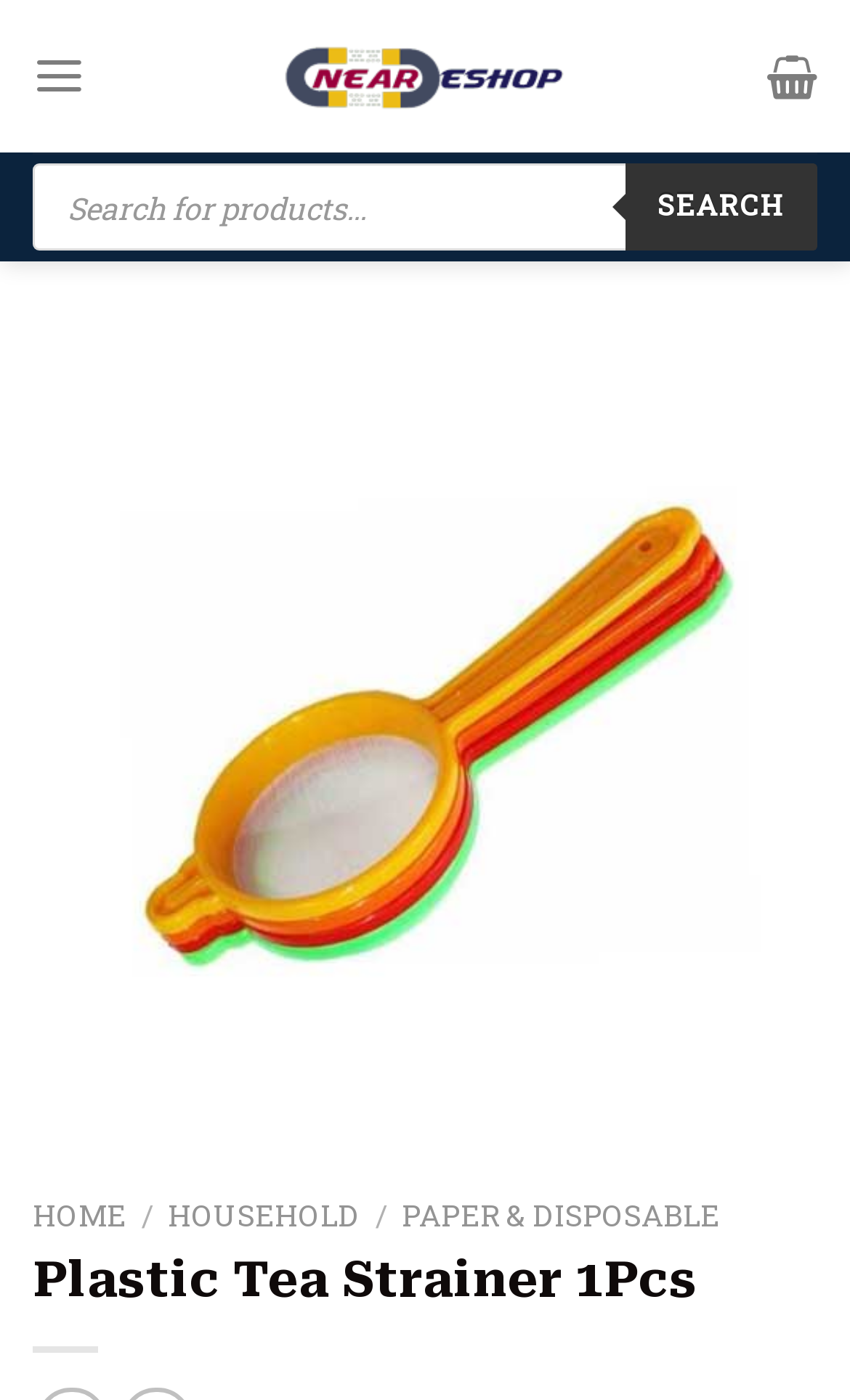Identify and provide the bounding box coordinates of the UI element described: "Home". The coordinates should be formatted as [left, top, right, bottom], with each number being a float between 0 and 1.

[0.038, 0.854, 0.149, 0.882]